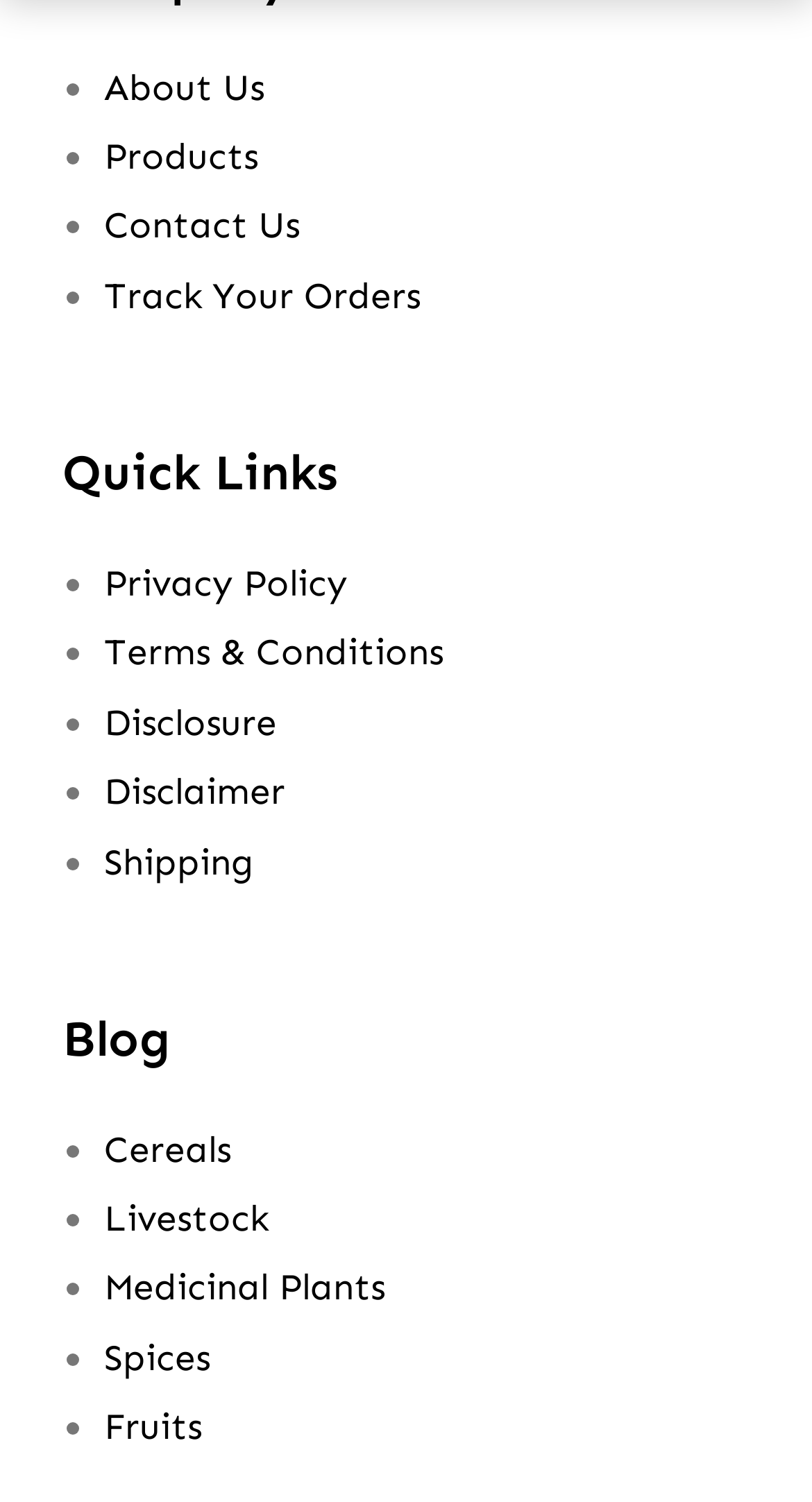Determine the bounding box coordinates for the area that should be clicked to carry out the following instruction: "explore Cereals blog".

[0.128, 0.749, 0.285, 0.78]